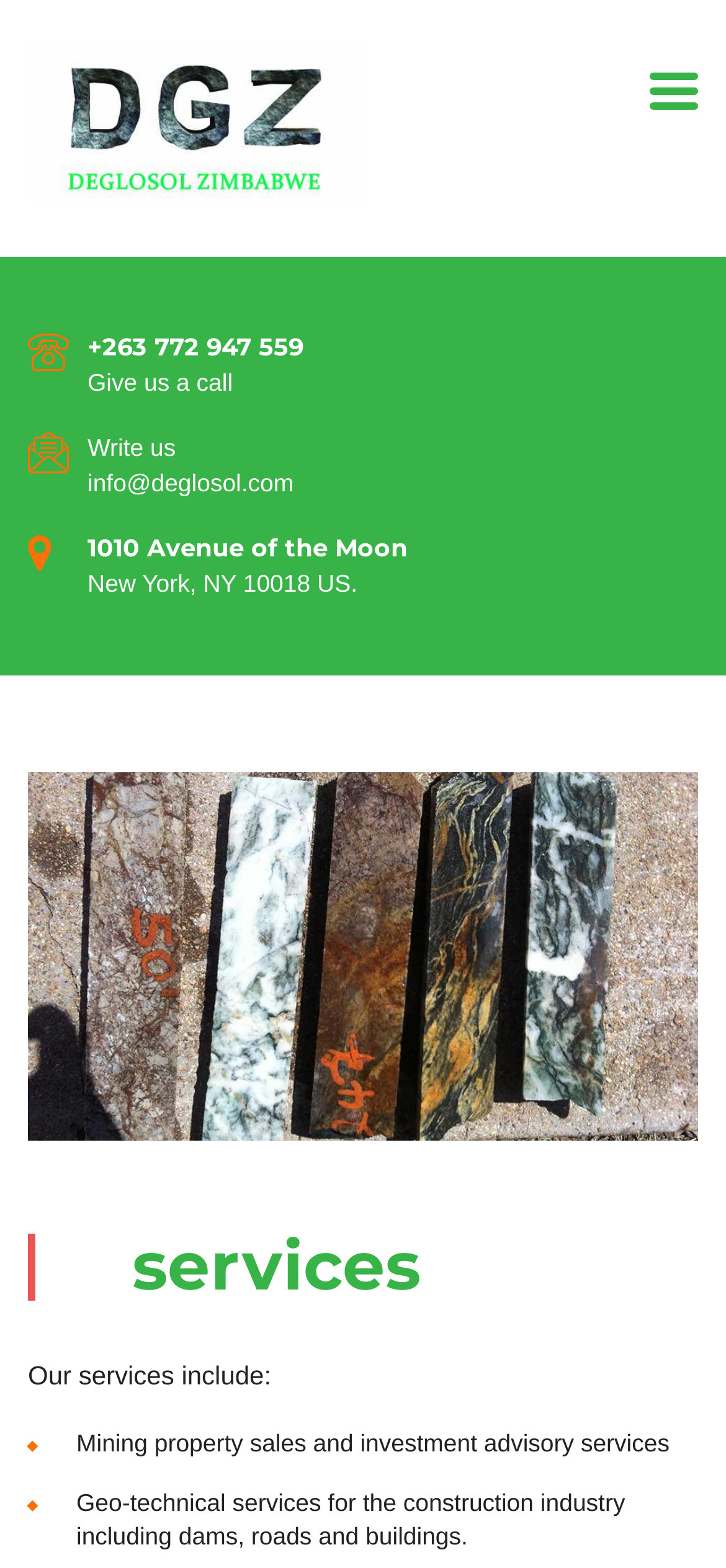What is the purpose of the 'Write us' button?
Please provide a comprehensive answer based on the information in the image.

The 'Write us' button is located next to the email address and contact information, suggesting that it is a way to contact the company, likely by sending an email or message.